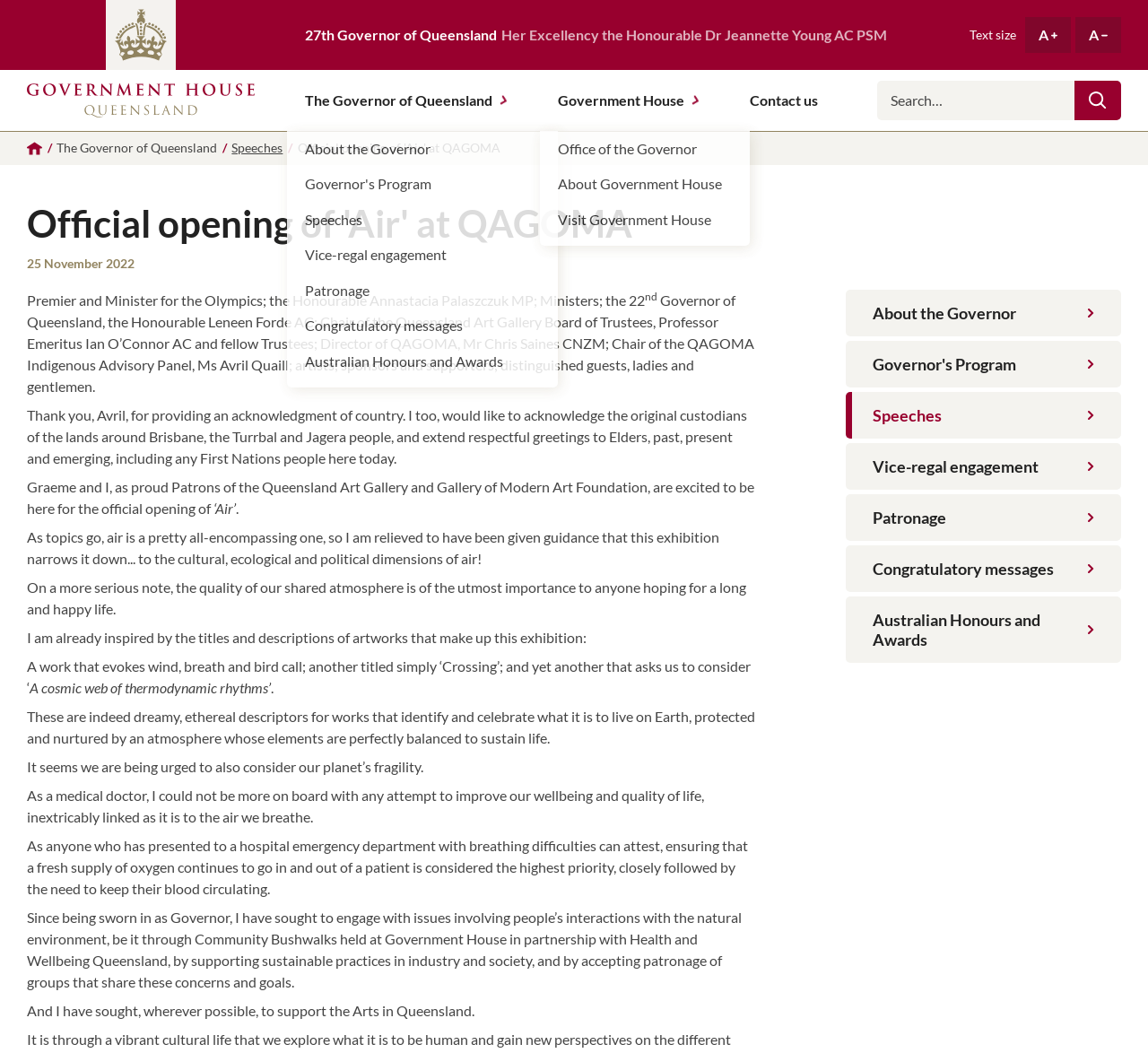Respond to the following question with a brief word or phrase:
What is the event being described on the webpage?

Official opening of 'Air' at QAGOMA